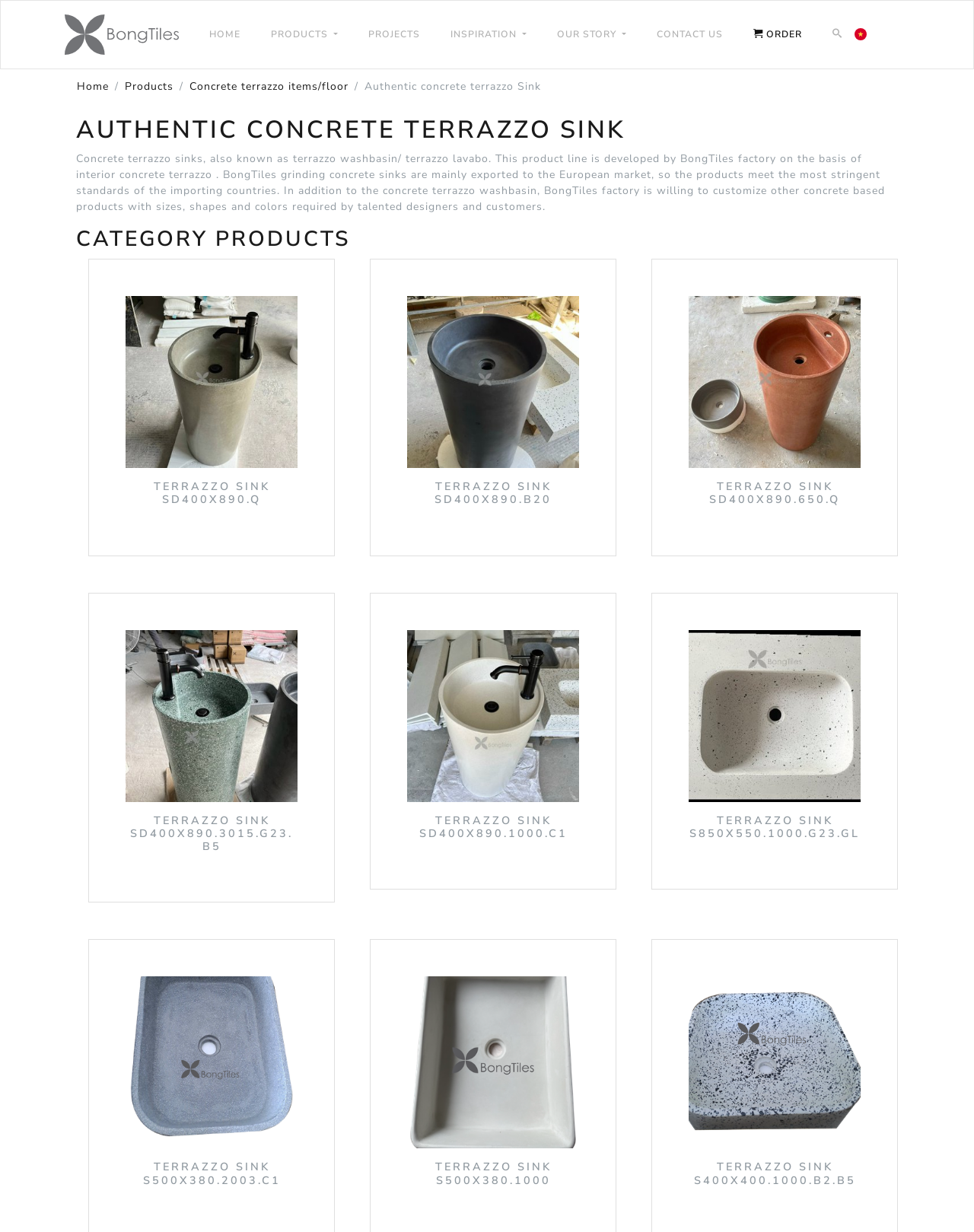Give a concise answer using only one word or phrase for this question:
Can customers customize the size, shape, and color of these sinks?

Yes